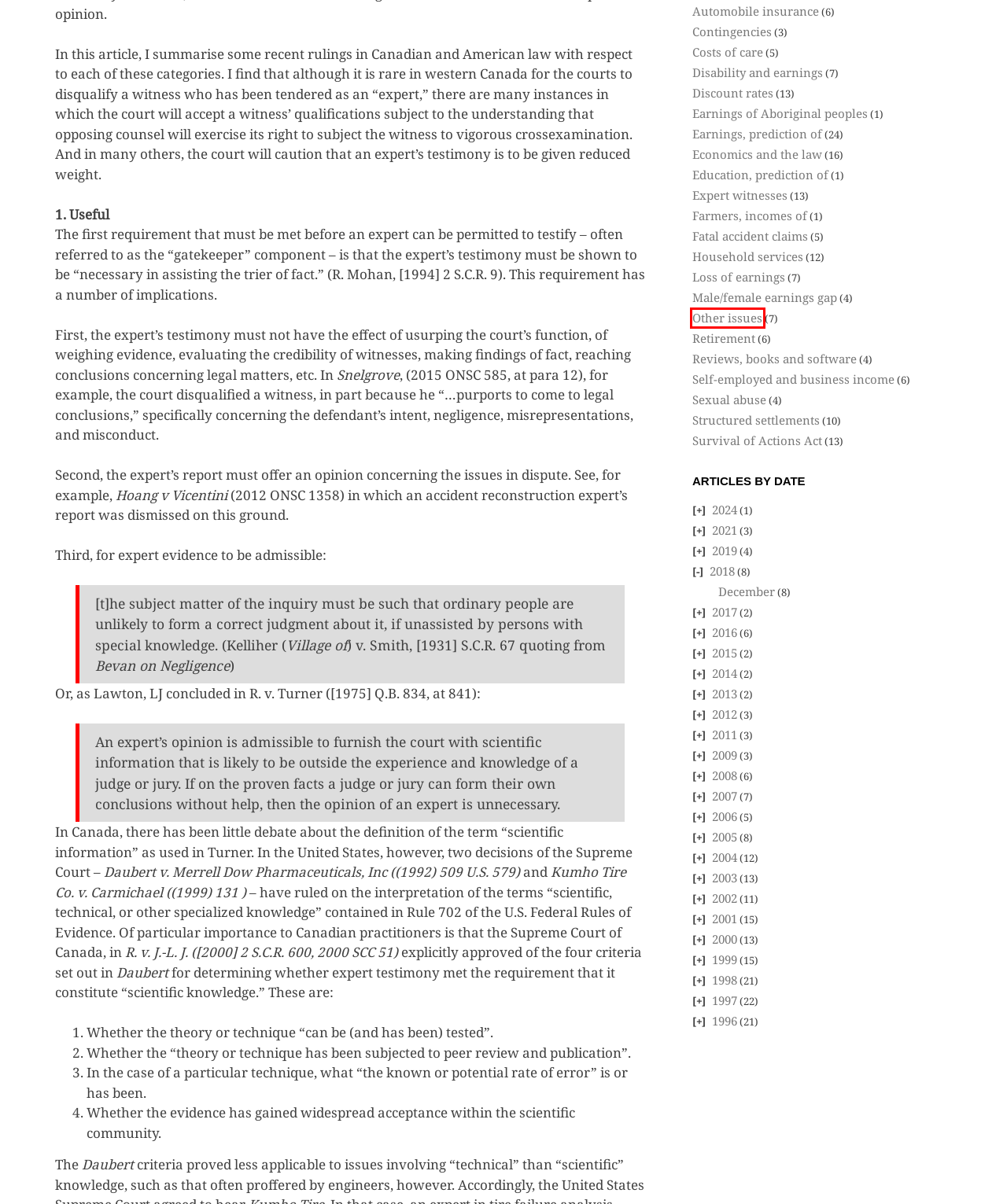You are presented with a screenshot of a webpage that includes a red bounding box around an element. Determine which webpage description best matches the page that results from clicking the element within the red bounding box. Here are the candidates:
A. 2017 – Economica
B. 2013 – Economica
C. 2018 – Economica
D. 1997 – Economica
E. Sexual abuse – Economica
F. Automobile insurance – Economica
G. 2009 – Economica
H. Other issues – Economica

H